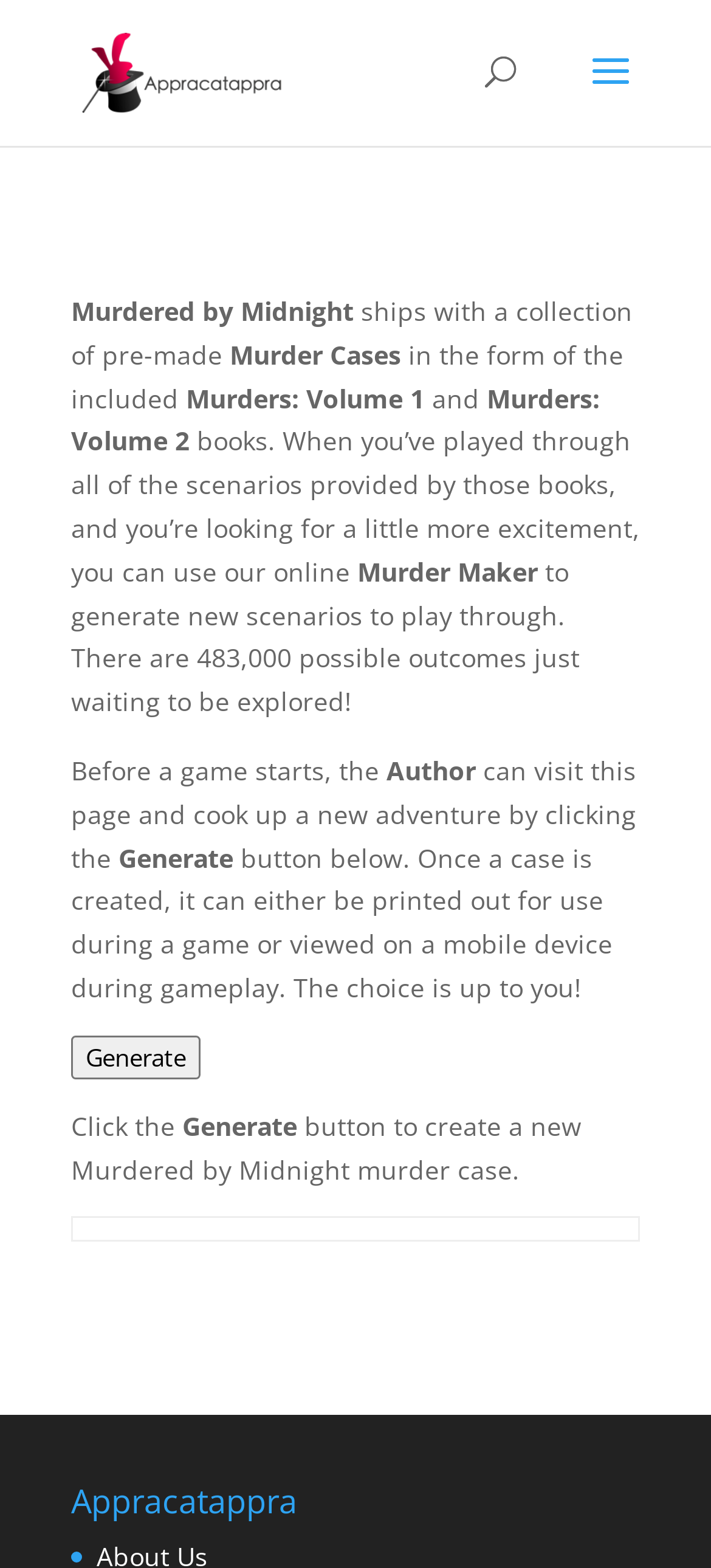Provide an in-depth description of the elements and layout of the webpage.

The webpage is about "Murder Maker" by Appracatappra, LLC. At the top, there is a link to Appracatappra, LLC, accompanied by an image with the same name. Below this, there is a search bar that spans almost the entire width of the page.

The main content of the page is an article that occupies most of the page. It starts with a heading "Murdered by Midnight" followed by a description of the product, which is a collection of pre-made murder cases. The text explains that the product comes with two volumes of murder cases and that users can generate new scenarios using the "Murder Maker" tool.

The article continues to describe the features of the "Murder Maker" tool, including the ability to generate new scenarios with 483,000 possible outcomes. Before a game starts, the author can visit the page and create a new adventure by clicking the "Generate" button. The generated case can be either printed out or viewed on a mobile device during gameplay.

Below the description, there is a "Generate" button that allows users to create a new murder case. Further down, there is a table with two columns, although it appears to be empty. Finally, at the bottom of the page, there is a heading "Appracatappra" that seems to be a footer element.